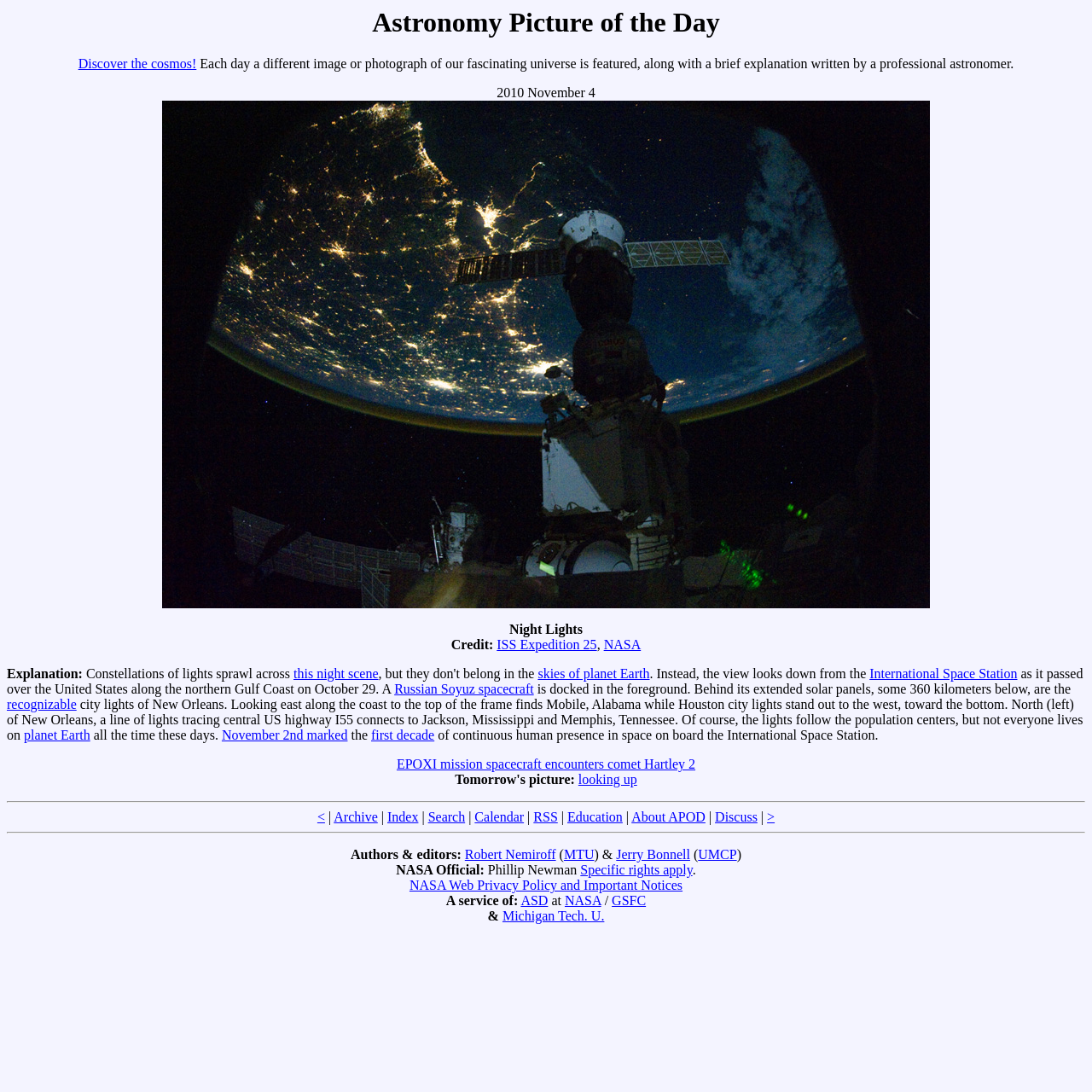Please give a short response to the question using one word or a phrase:
What is the name of the mission that encountered comet Hartley 2?

EPOXI mission